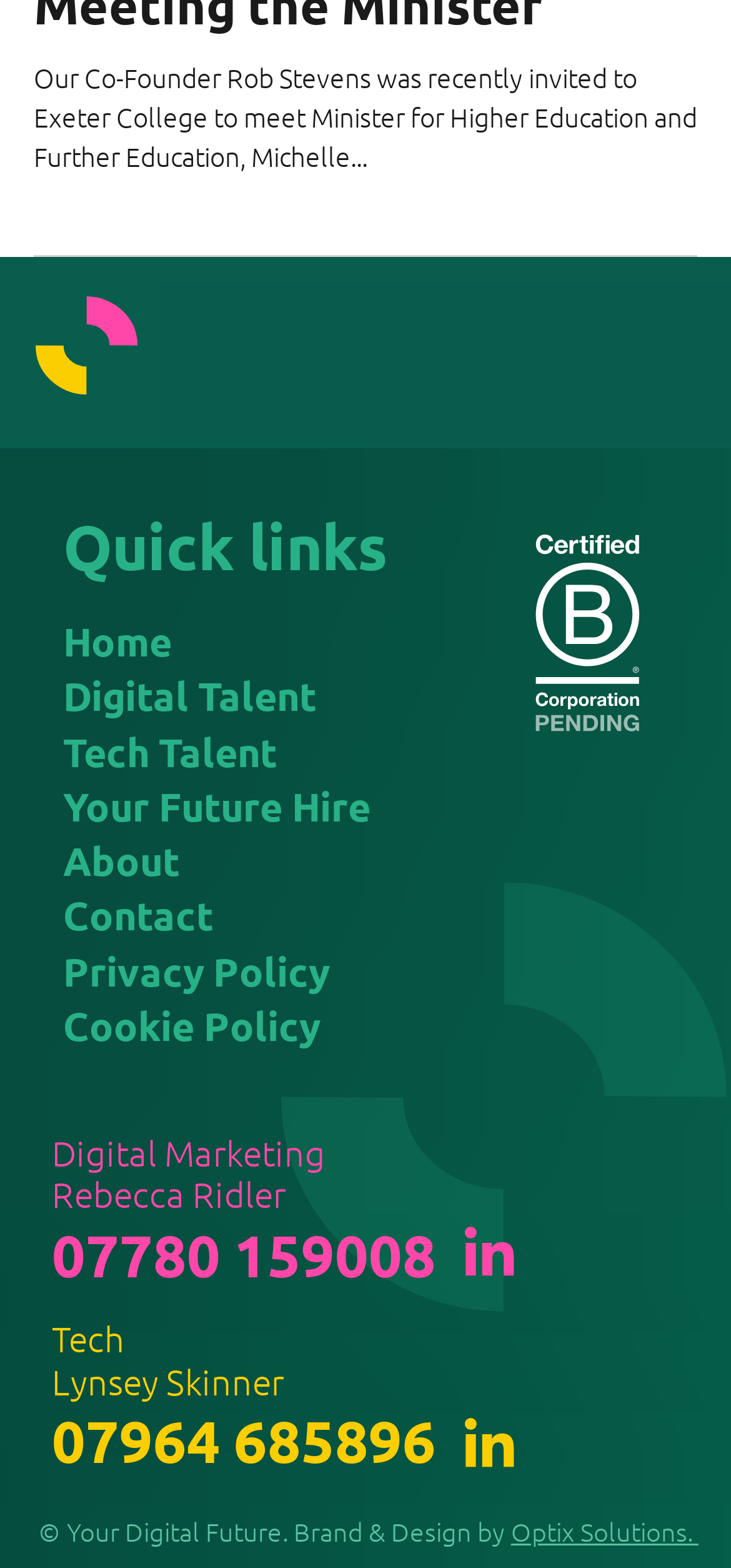Please identify the bounding box coordinates of the clickable element to fulfill the following instruction: "Click on 'Home'". The coordinates should be four float numbers between 0 and 1, i.e., [left, top, right, bottom].

[0.086, 0.392, 0.235, 0.425]